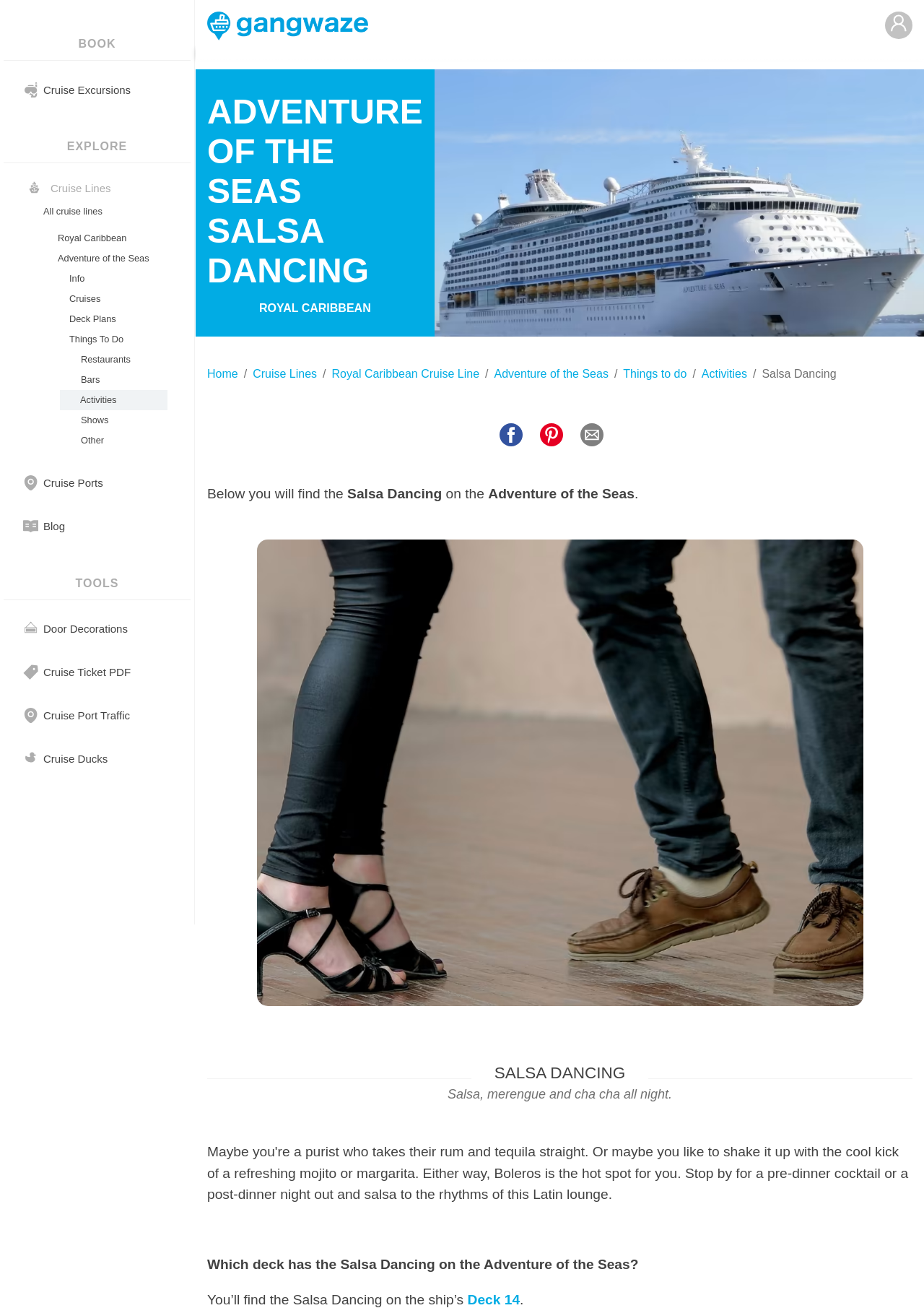Determine the bounding box coordinates of the clickable element to achieve the following action: 'Go to Deck Plans'. Provide the coordinates as four float values between 0 and 1, formatted as [left, top, right, bottom].

[0.062, 0.236, 0.179, 0.252]